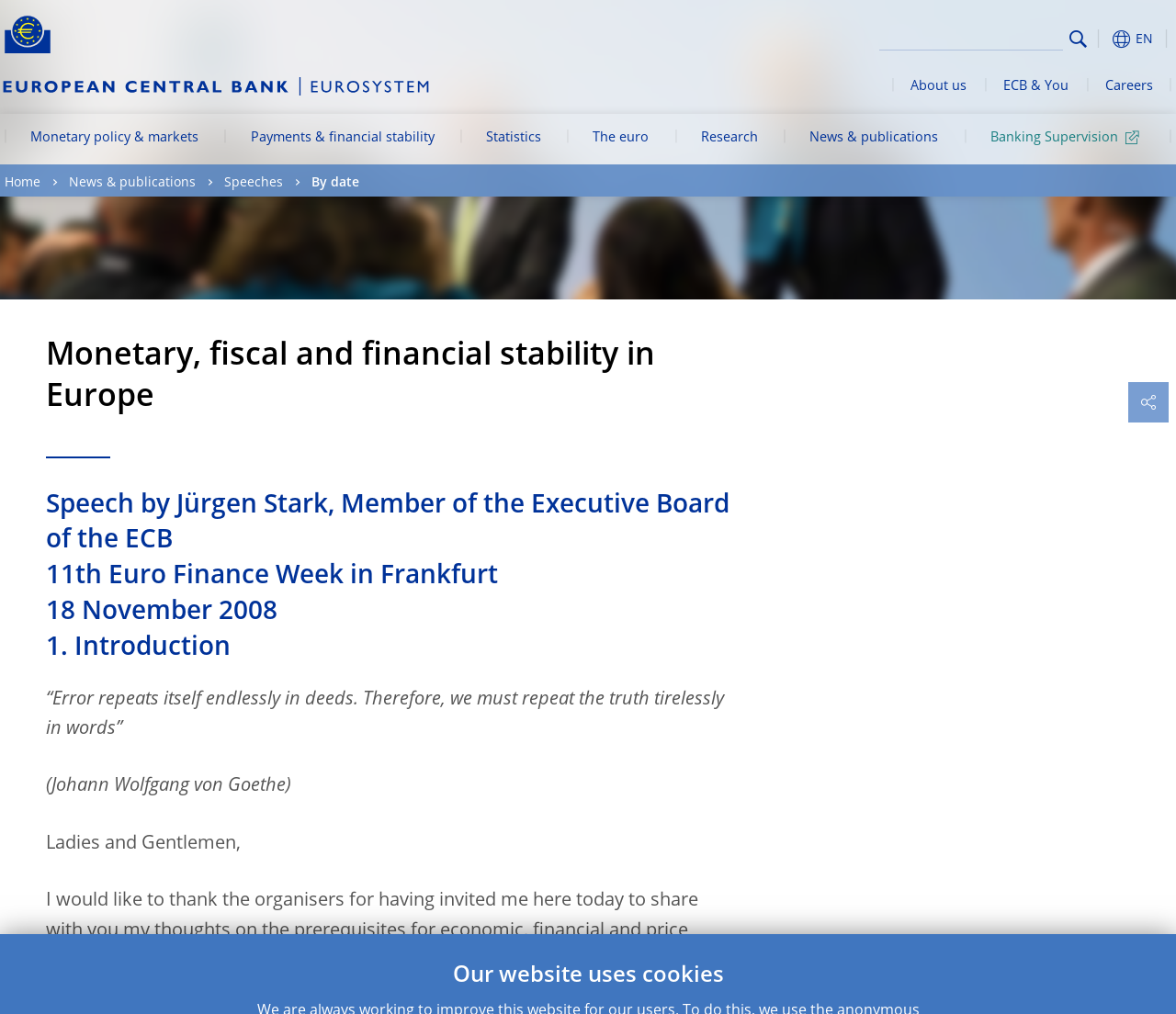Please find the bounding box coordinates of the element that must be clicked to perform the given instruction: "Switch to English". The coordinates should be four float numbers from 0 to 1, i.e., [left, top, right, bottom].

[0.887, 0.024, 0.996, 0.054]